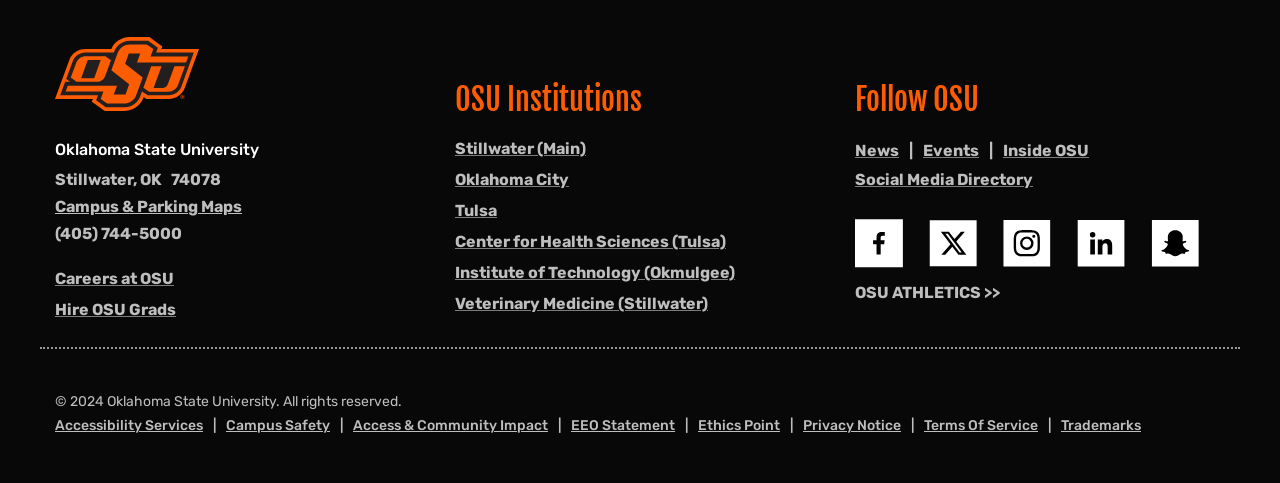Please indicate the bounding box coordinates for the clickable area to complete the following task: "Visit Oklahoma City campus". The coordinates should be specified as four float numbers between 0 and 1, i.e., [left, top, right, bottom].

[0.355, 0.351, 0.445, 0.399]